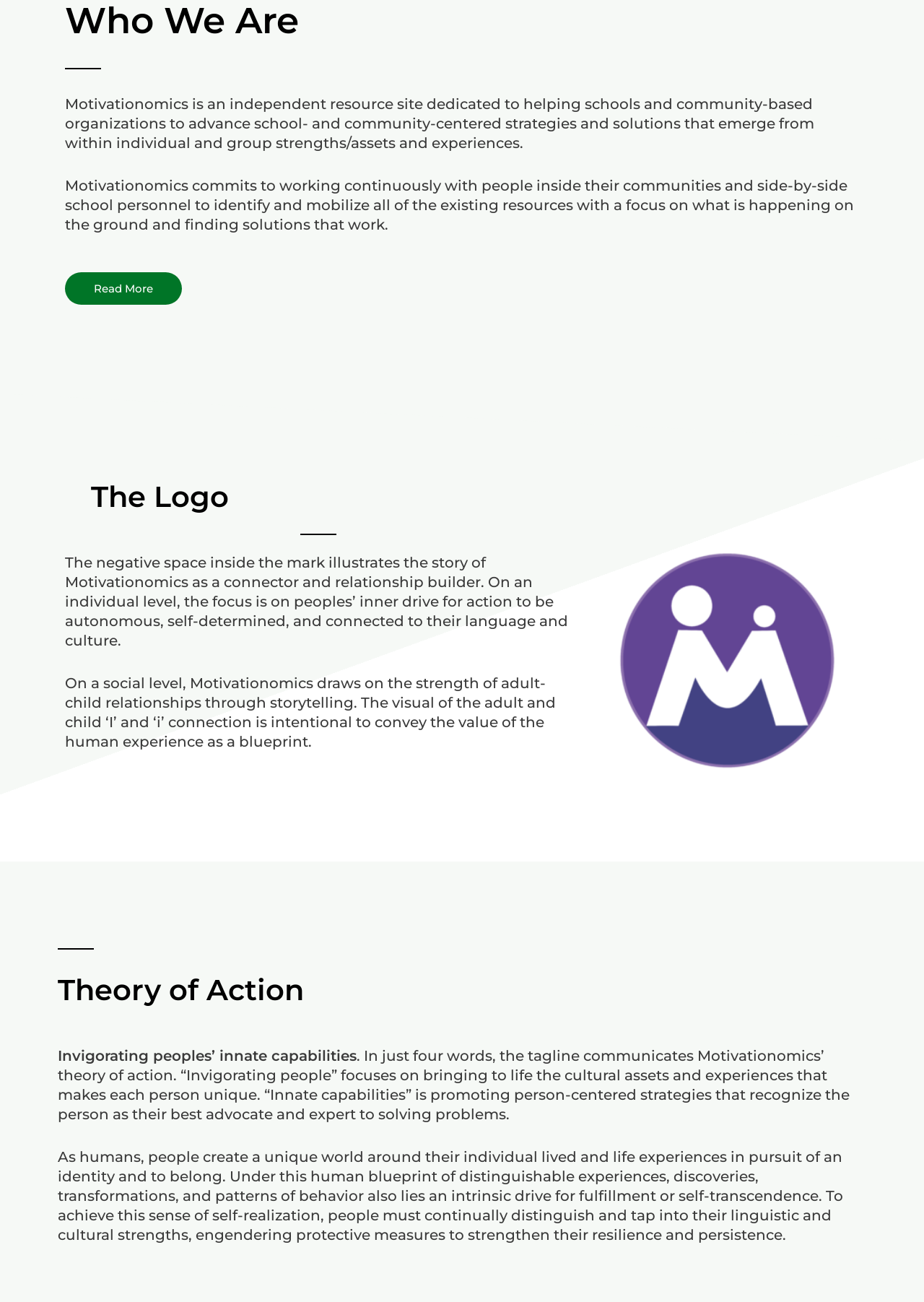Show the bounding box coordinates for the HTML element described as: "Read More".

[0.07, 0.209, 0.197, 0.234]